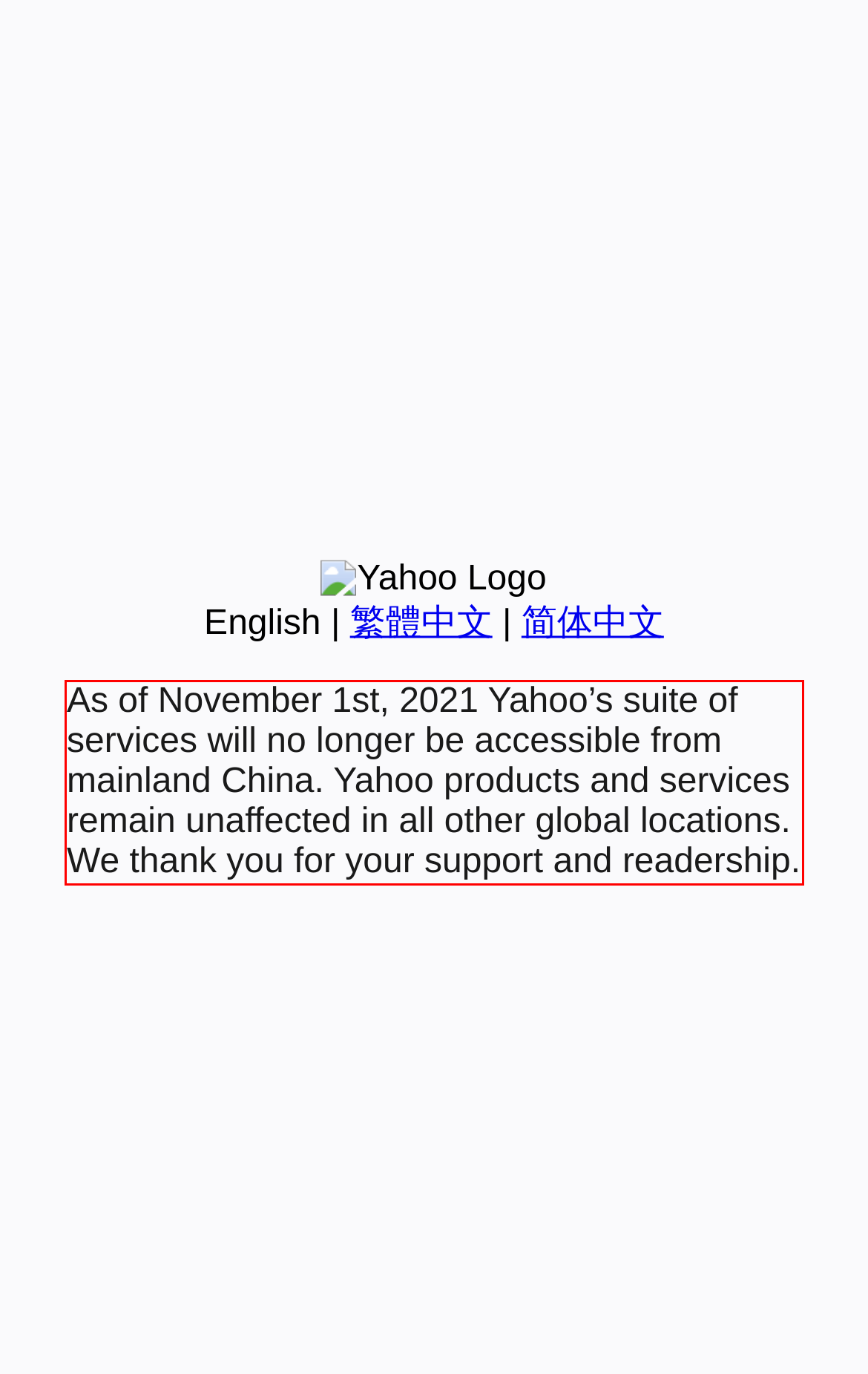Extract and provide the text found inside the red rectangle in the screenshot of the webpage.

As of November 1st, 2021 Yahoo’s suite of services will no longer be accessible from mainland China. Yahoo products and services remain unaffected in all other global locations. We thank you for your support and readership.